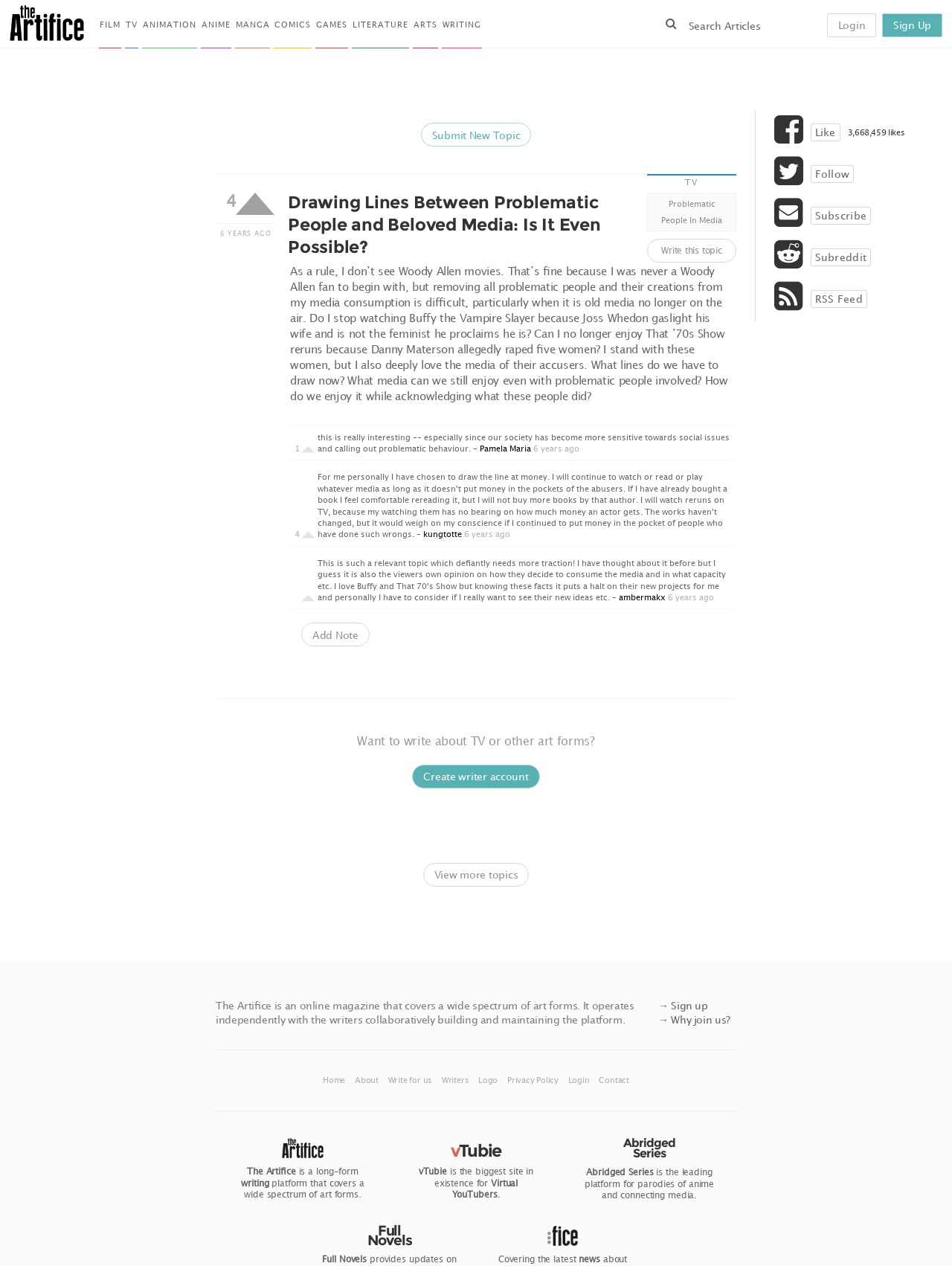Provide a thorough and detailed response to the question by examining the image: 
What is the topic of the article?

The topic of the article can be found in the table with the heading 'Drawing Lines Between Problematic People and Beloved Media: Is It Even Possible?' which is located in the main content area of the webpage.